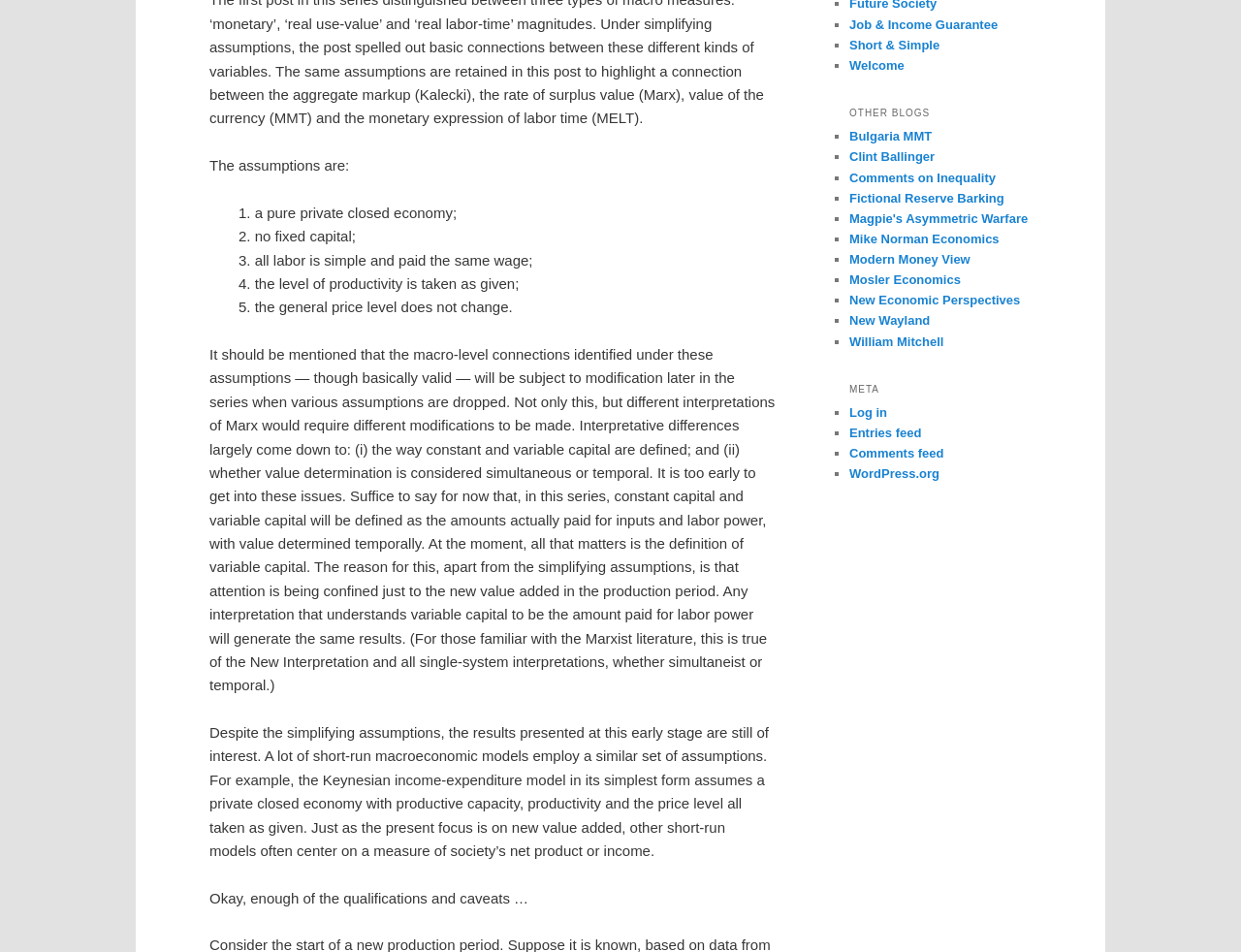Locate the bounding box of the UI element described by: "SWITZERLAND | EN" in the given webpage screenshot.

None